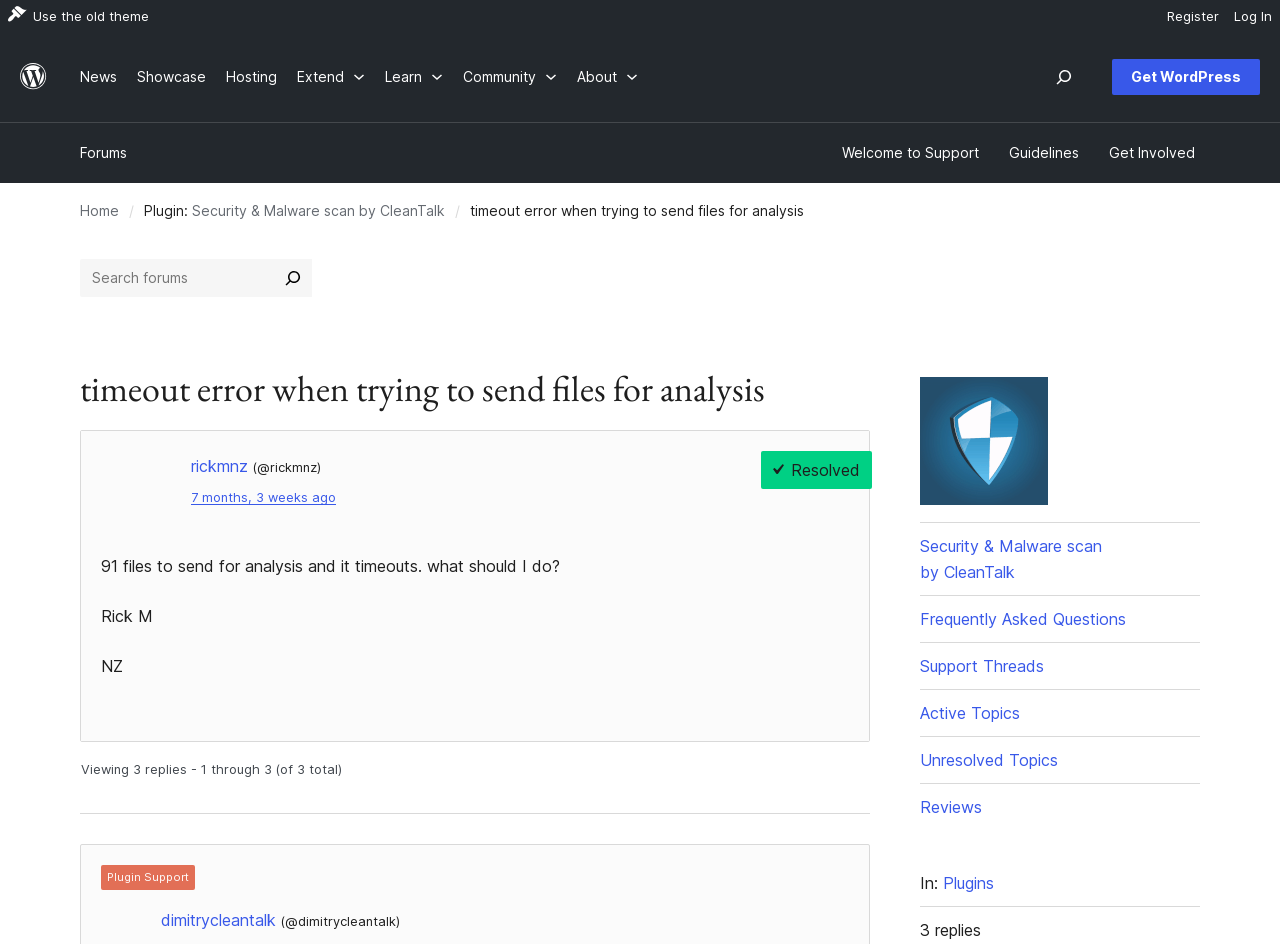Determine the bounding box coordinates of the clickable region to carry out the instruction: "visit Home page".

None